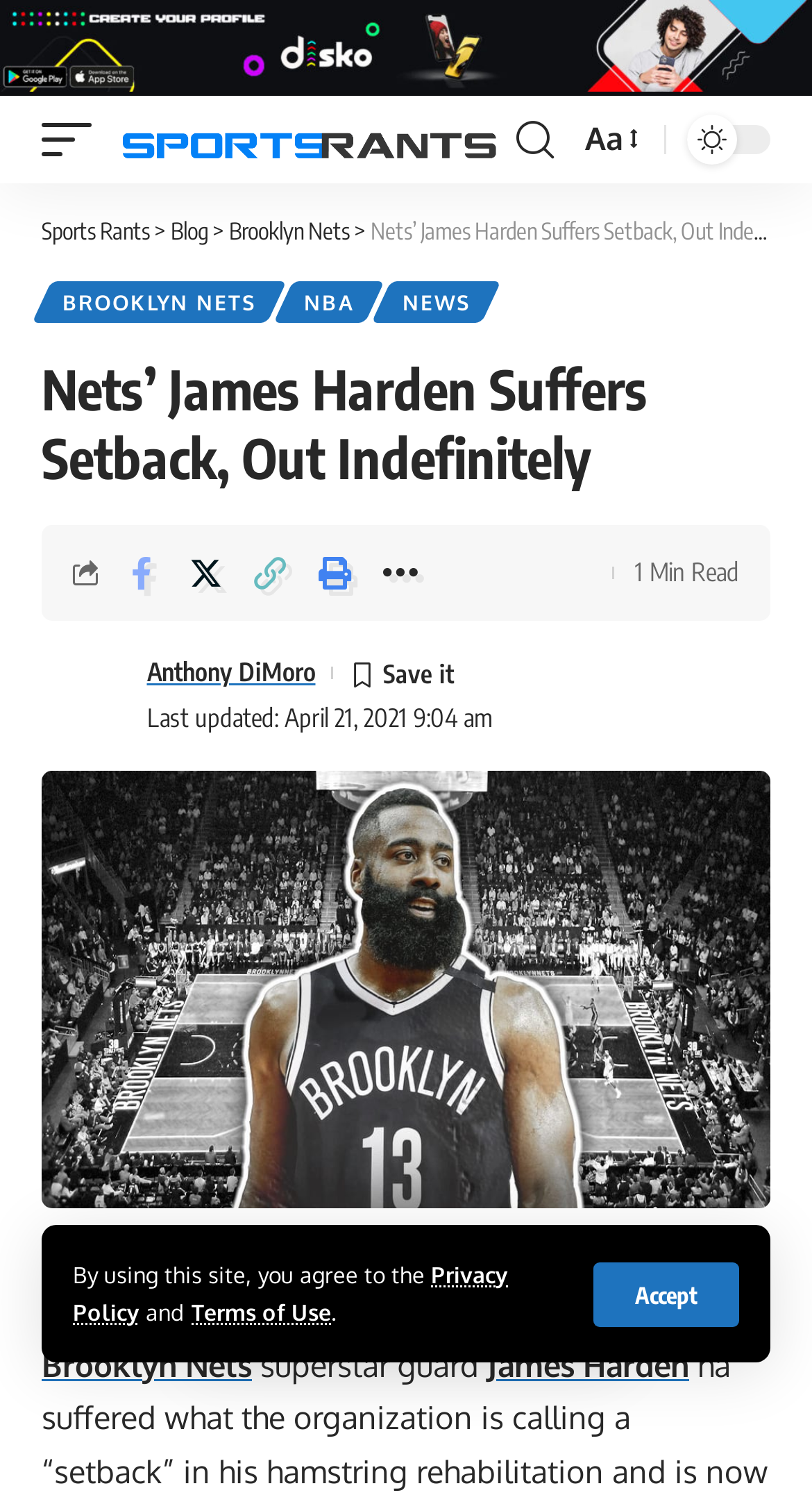Show me the bounding box coordinates of the clickable region to achieve the task as per the instruction: "Read the article by Anthony DiMoro".

[0.051, 0.432, 0.159, 0.49]